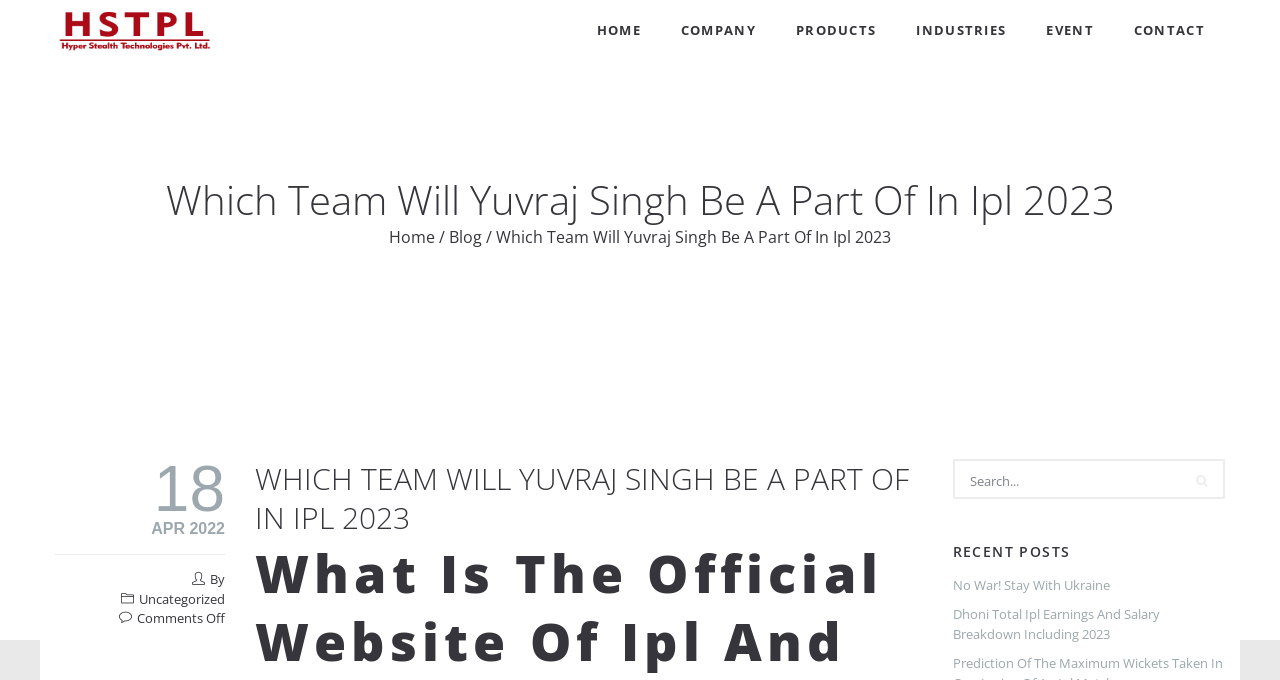Using the provided element description: "Products", identify the bounding box coordinates. The coordinates should be four floats between 0 and 1 in the order [left, top, right, bottom].

None